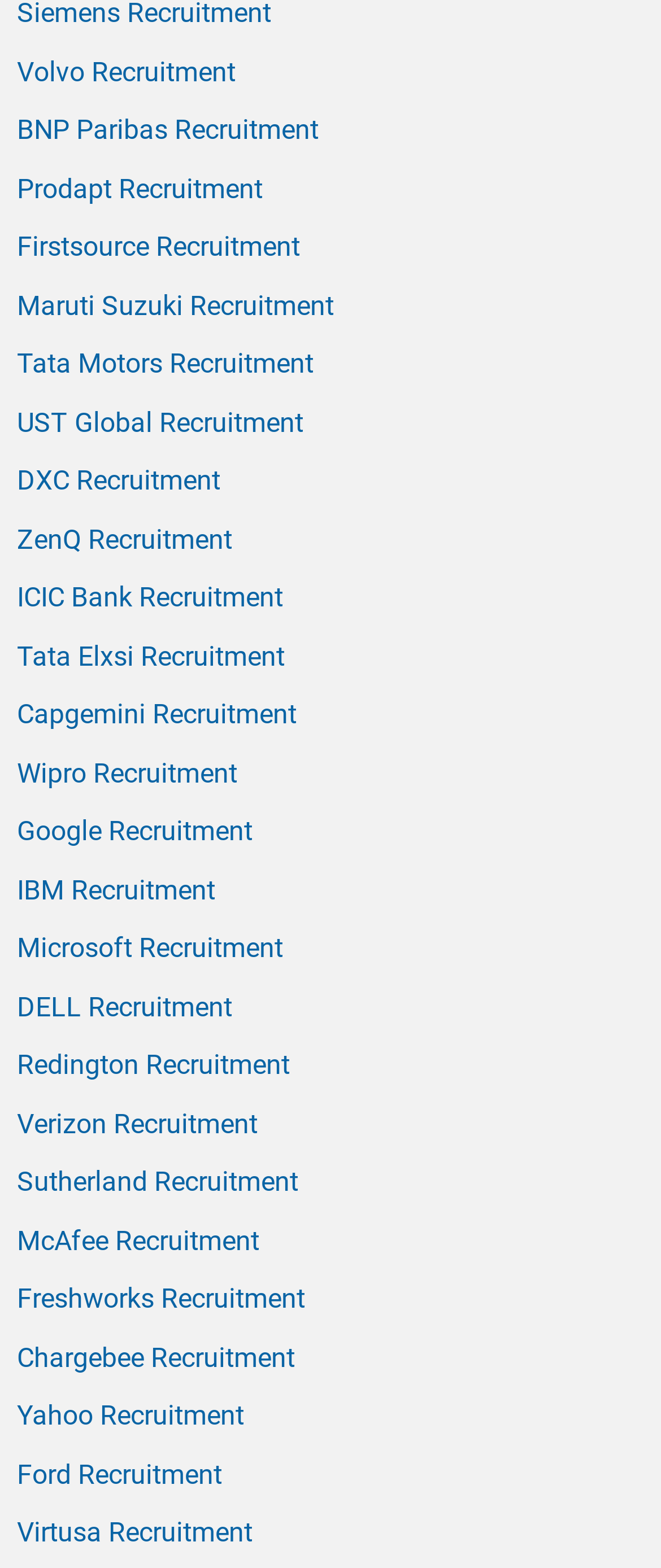Locate the UI element described as follows: "Tata Elxsi Recruitment". Return the bounding box coordinates as four float numbers between 0 and 1 in the order [left, top, right, bottom].

[0.026, 0.408, 0.431, 0.429]